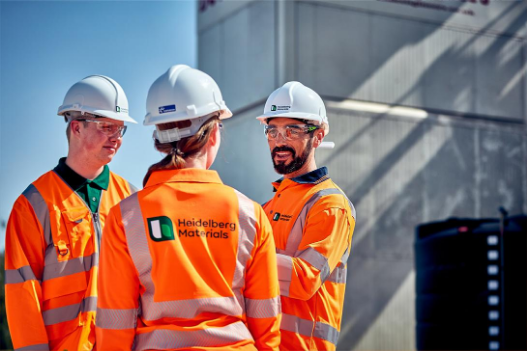What is visible in the background?
Examine the image and give a concise answer in one word or a short phrase.

Industrial structure